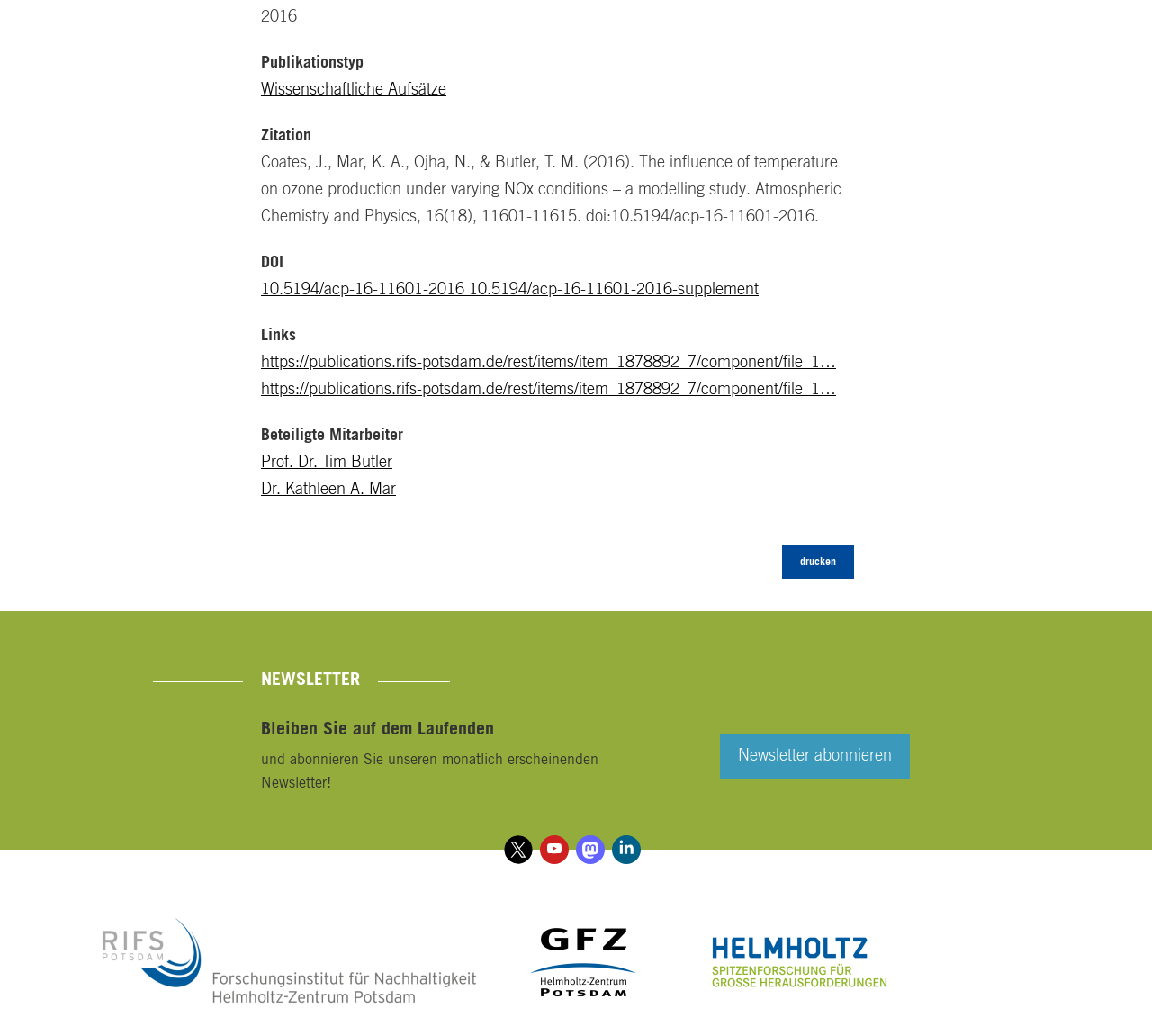Highlight the bounding box coordinates of the element you need to click to perform the following instruction: "View publication details."

[0.227, 0.074, 0.742, 0.101]